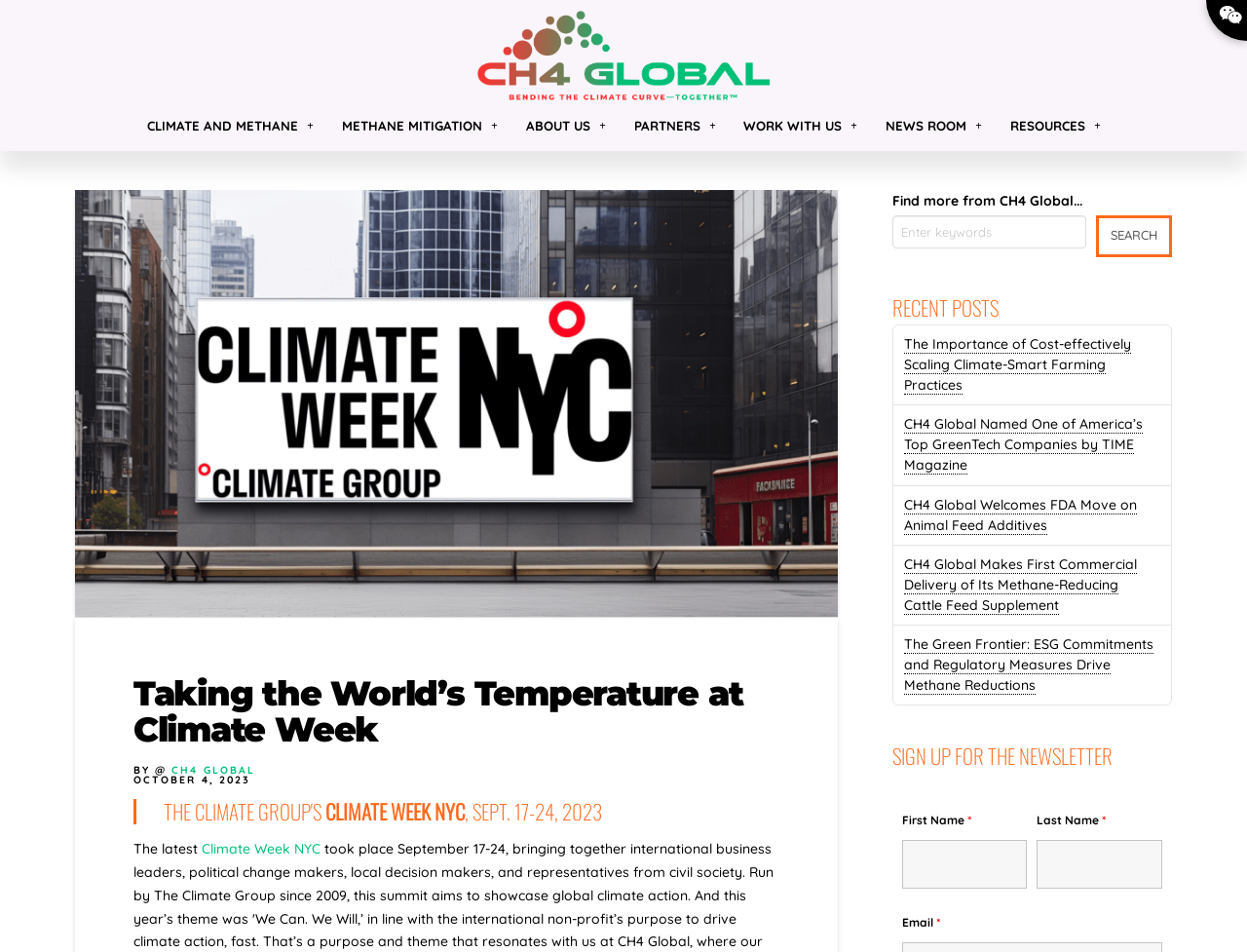Given the element description Climate Week NYC, predict the bounding box coordinates for the UI element in the webpage screenshot. The format should be (top-left x, top-left y, bottom-right x, bottom-right y), and the values should be between 0 and 1.

[0.162, 0.883, 0.257, 0.901]